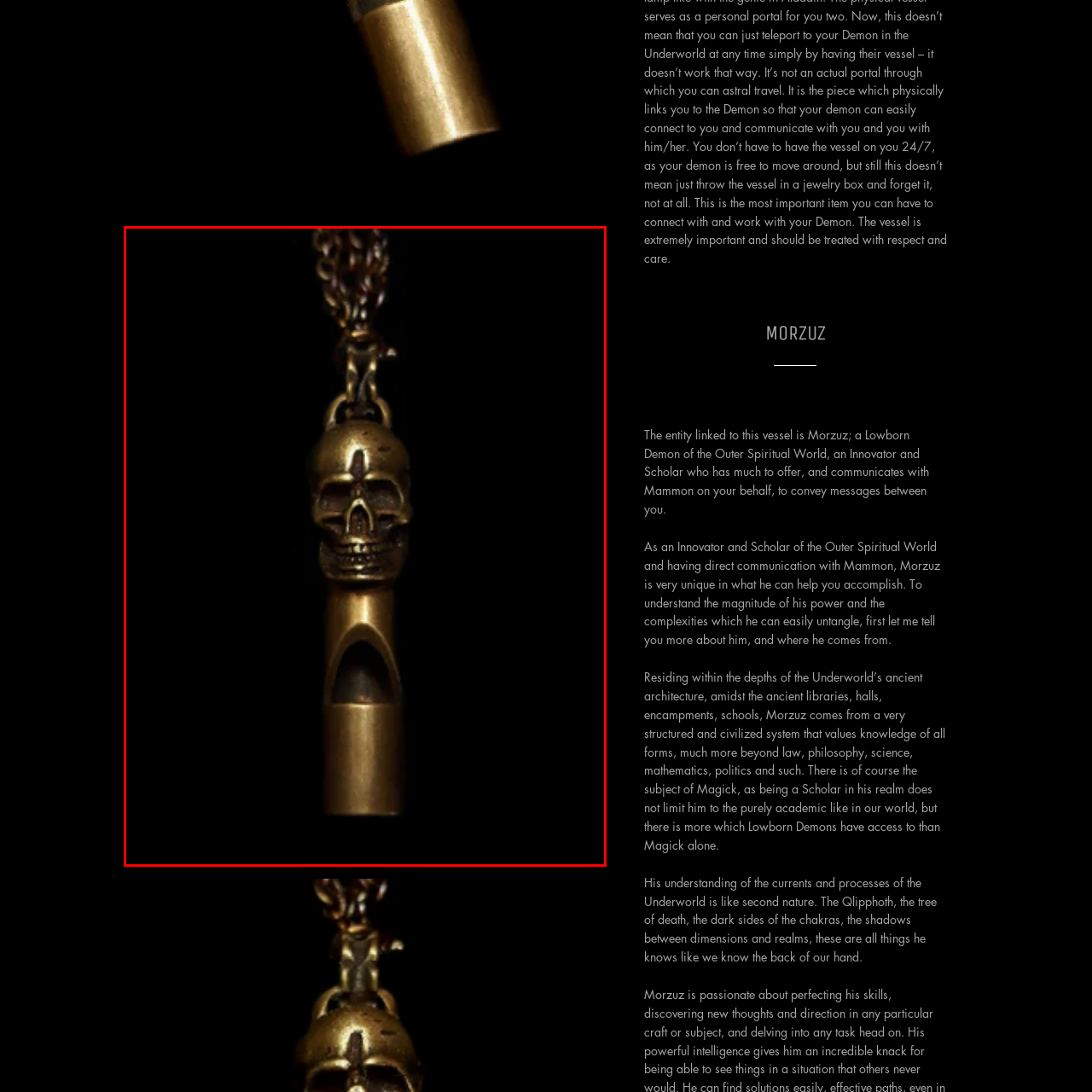What is the entity associated with the pendant?  
Inspect the image within the red boundary and offer a detailed explanation grounded in the visual information present in the image.

According to the caption, the pendant is representative of the entity Morzuz, a Lowborn Demon associated with the spiritual realm, embodying knowledge and communication with the demon Mammon.